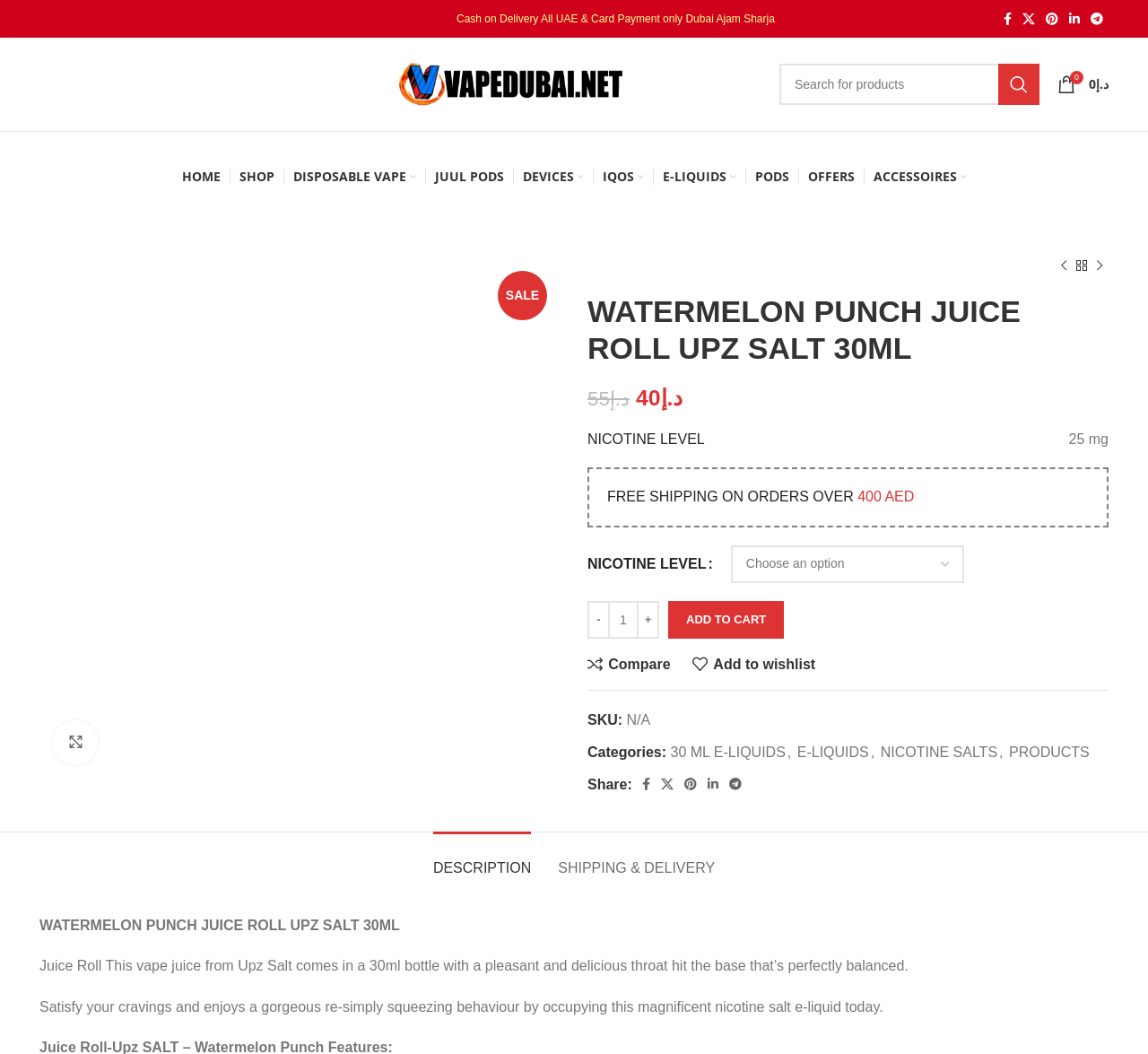Please determine the bounding box coordinates of the clickable area required to carry out the following instruction: "Visit the 'About Us' page". The coordinates must be four float numbers between 0 and 1, represented as [left, top, right, bottom].

None